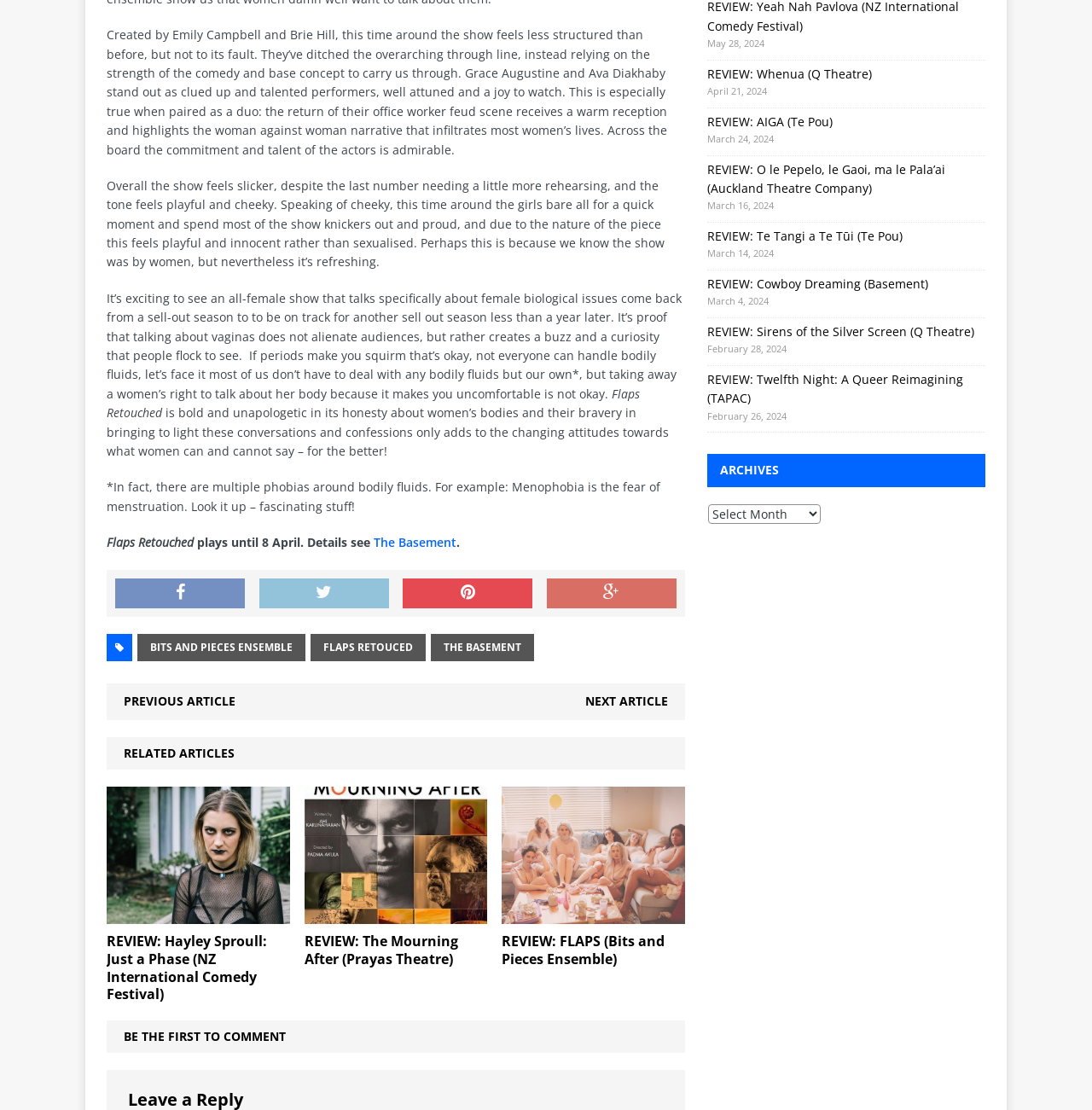Using the description: "Bits and Pieces Ensemble", determine the UI element's bounding box coordinates. Ensure the coordinates are in the format of four float numbers between 0 and 1, i.e., [left, top, right, bottom].

[0.126, 0.571, 0.28, 0.596]